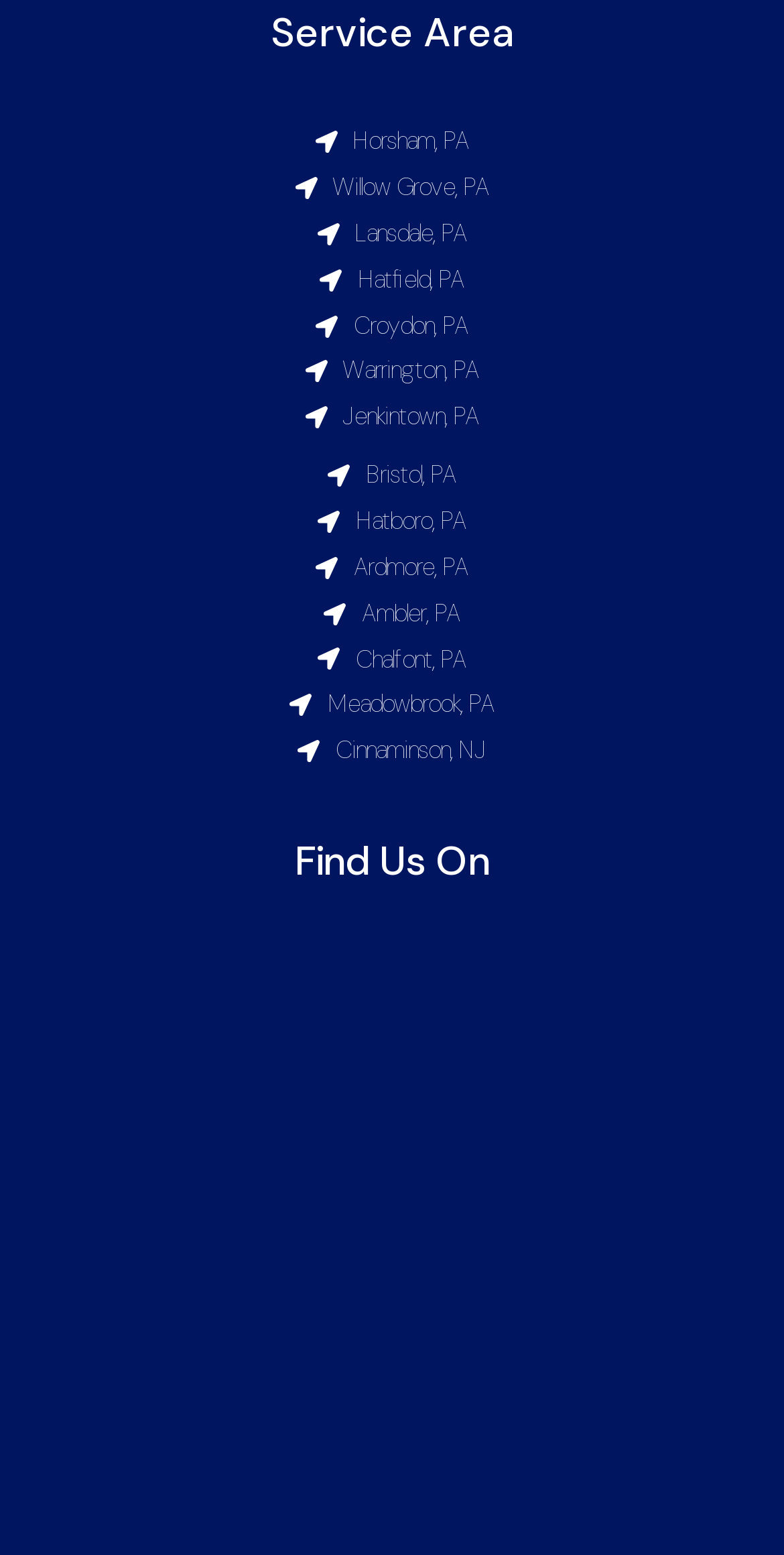Refer to the element description alt="yellow pages logo" and identify the corresponding bounding box in the screenshot. Format the coordinates as (top-left x, top-left y, bottom-right x, bottom-right y) with values in the range of 0 to 1.

[0.115, 0.848, 0.885, 0.878]